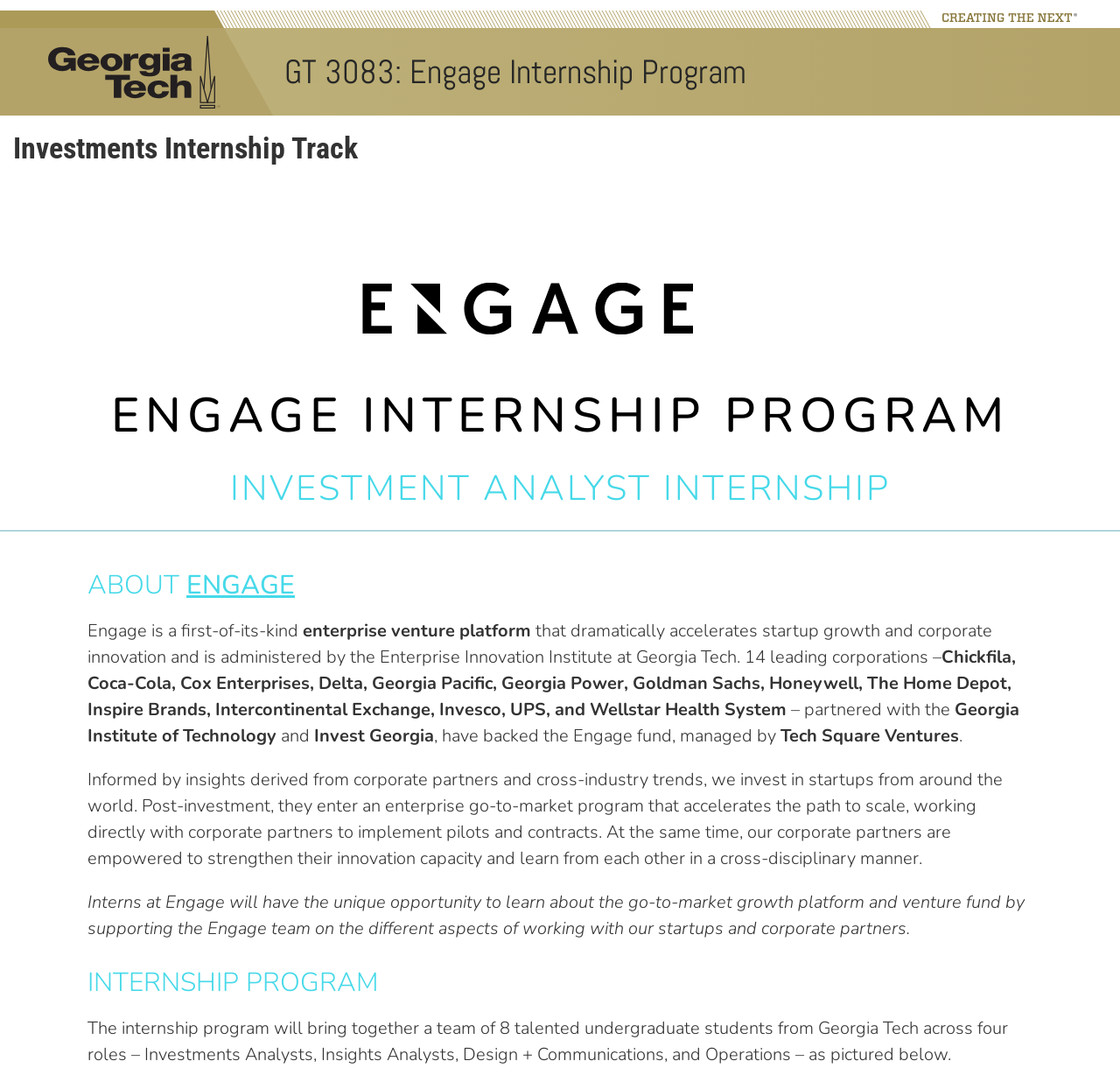What is the name of the institution administering Engage?
Look at the image and respond with a one-word or short phrase answer.

Georgia Tech